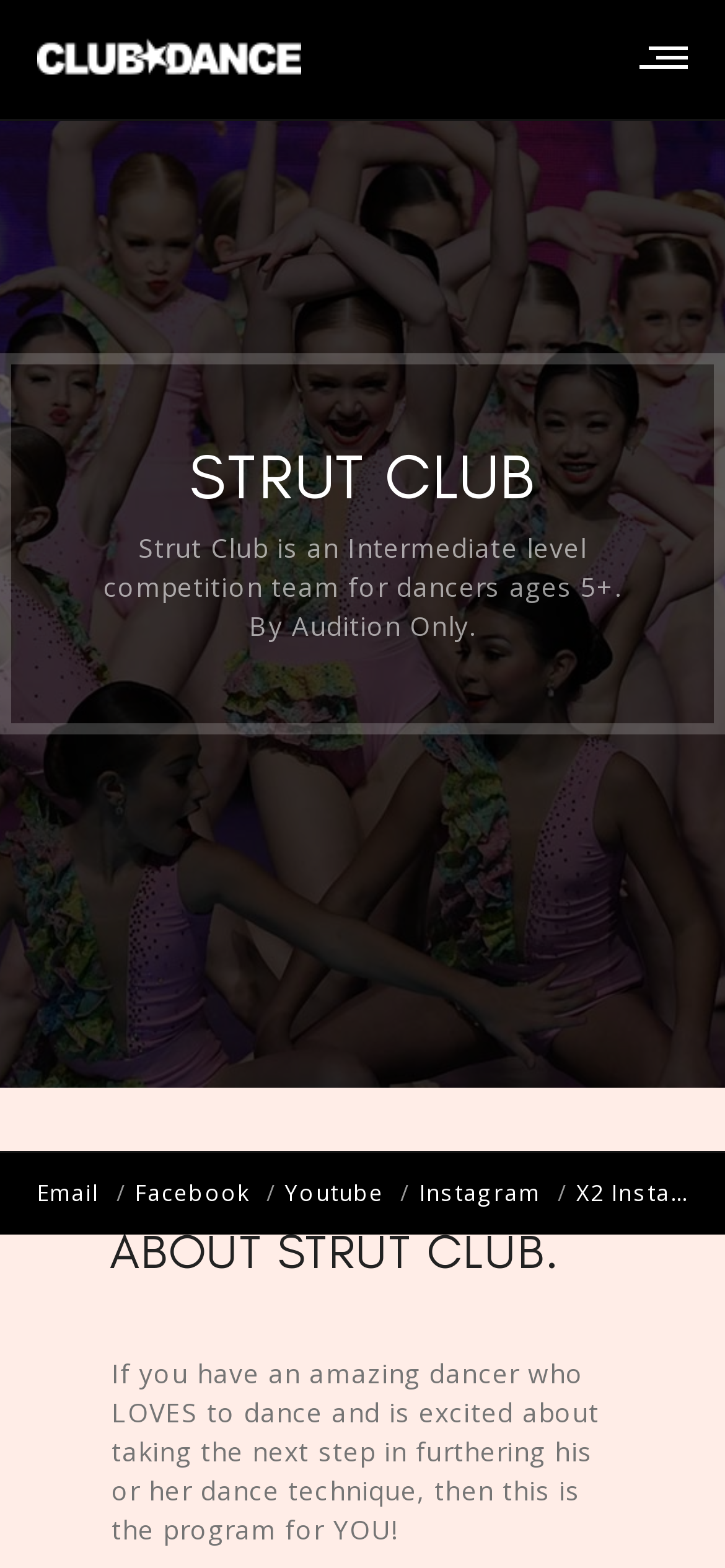Find the bounding box coordinates for the HTML element described in this sentence: "alt="Club Dance"". Provide the coordinates as four float numbers between 0 and 1, in the format [left, top, right, bottom].

[0.051, 0.024, 0.415, 0.052]